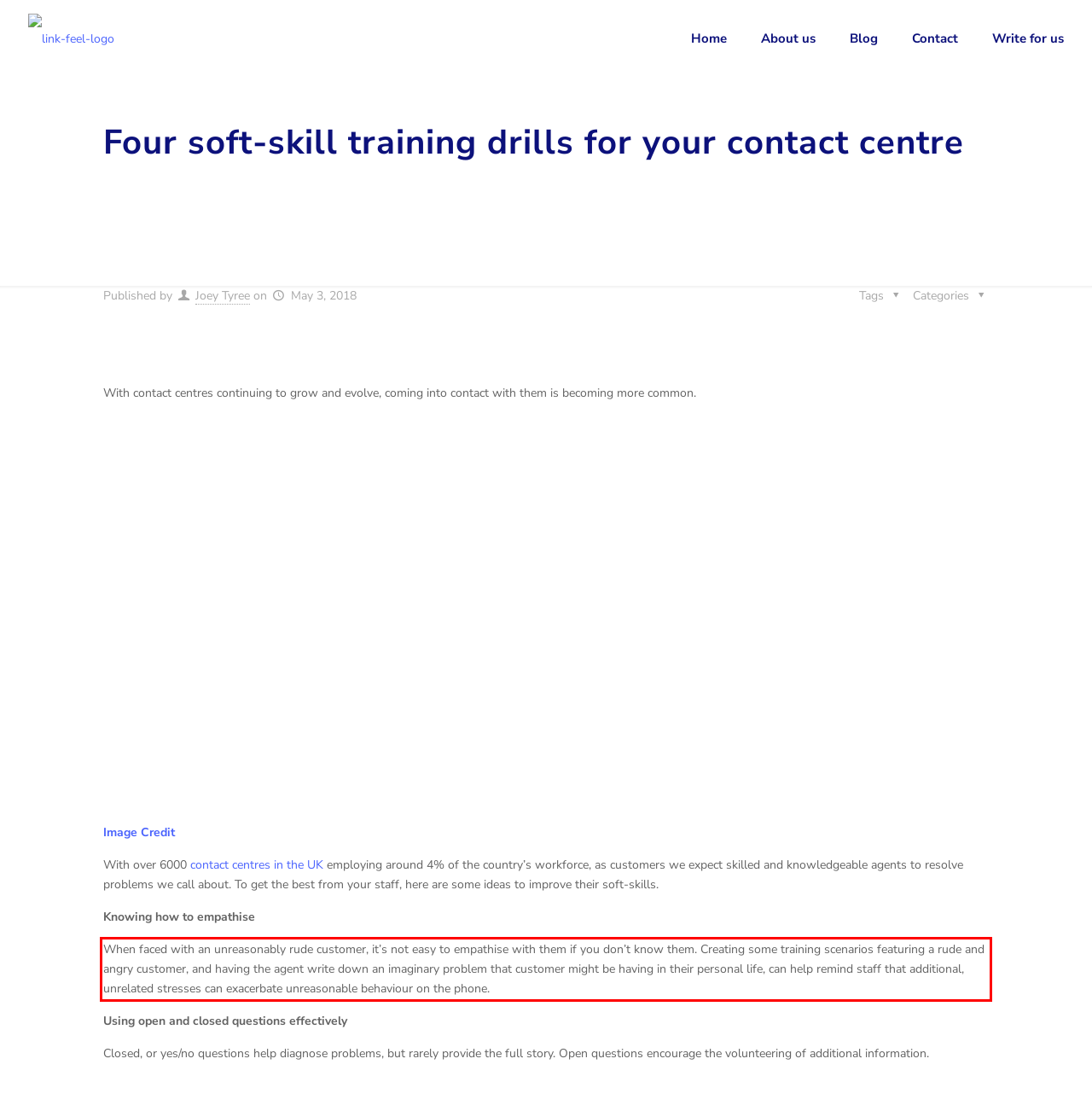You have a screenshot of a webpage where a UI element is enclosed in a red rectangle. Perform OCR to capture the text inside this red rectangle.

When faced with an unreasonably rude customer, it’s not easy to empathise with them if you don’t know them. Creating some training scenarios featuring a rude and angry customer, and having the agent write down an imaginary problem that customer might be having in their personal life, can help remind staff that additional, unrelated stresses can exacerbate unreasonable behaviour on the phone.